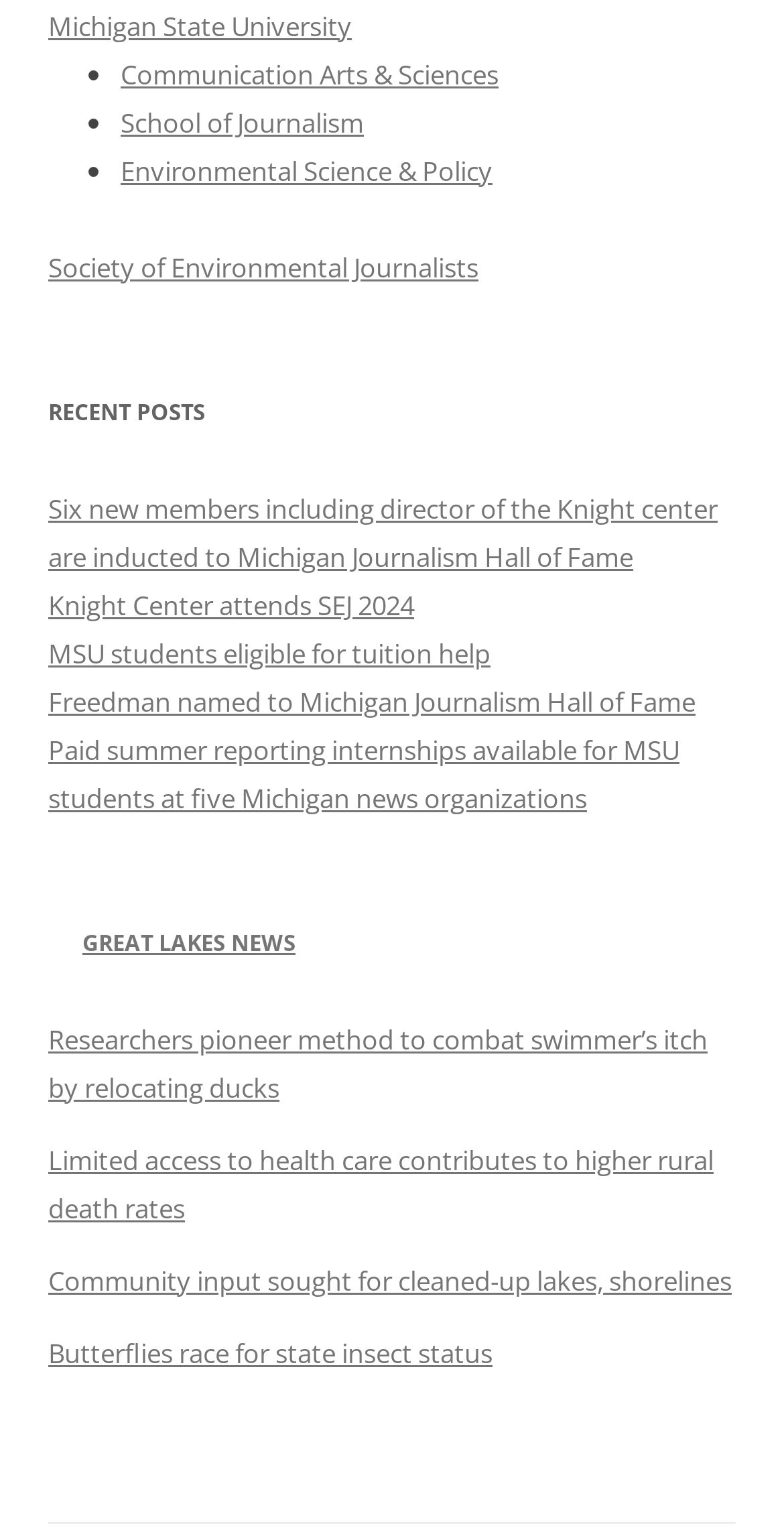How many links are there in the RECENT POSTS section?
Can you provide an in-depth and detailed response to the question?

I found the answer by counting the links in the RECENT POSTS section, which are 'Six new members including director of the Knight center are inducted to Michigan Journalism Hall of Fame', 'Knight Center attends SEJ 2024', 'MSU students eligible for tuition help', 'Freedman named to Michigan Journalism Hall of Fame', and 'Paid summer reporting internships available for MSU students at five Michigan news organizations'. There are 5 links in total.